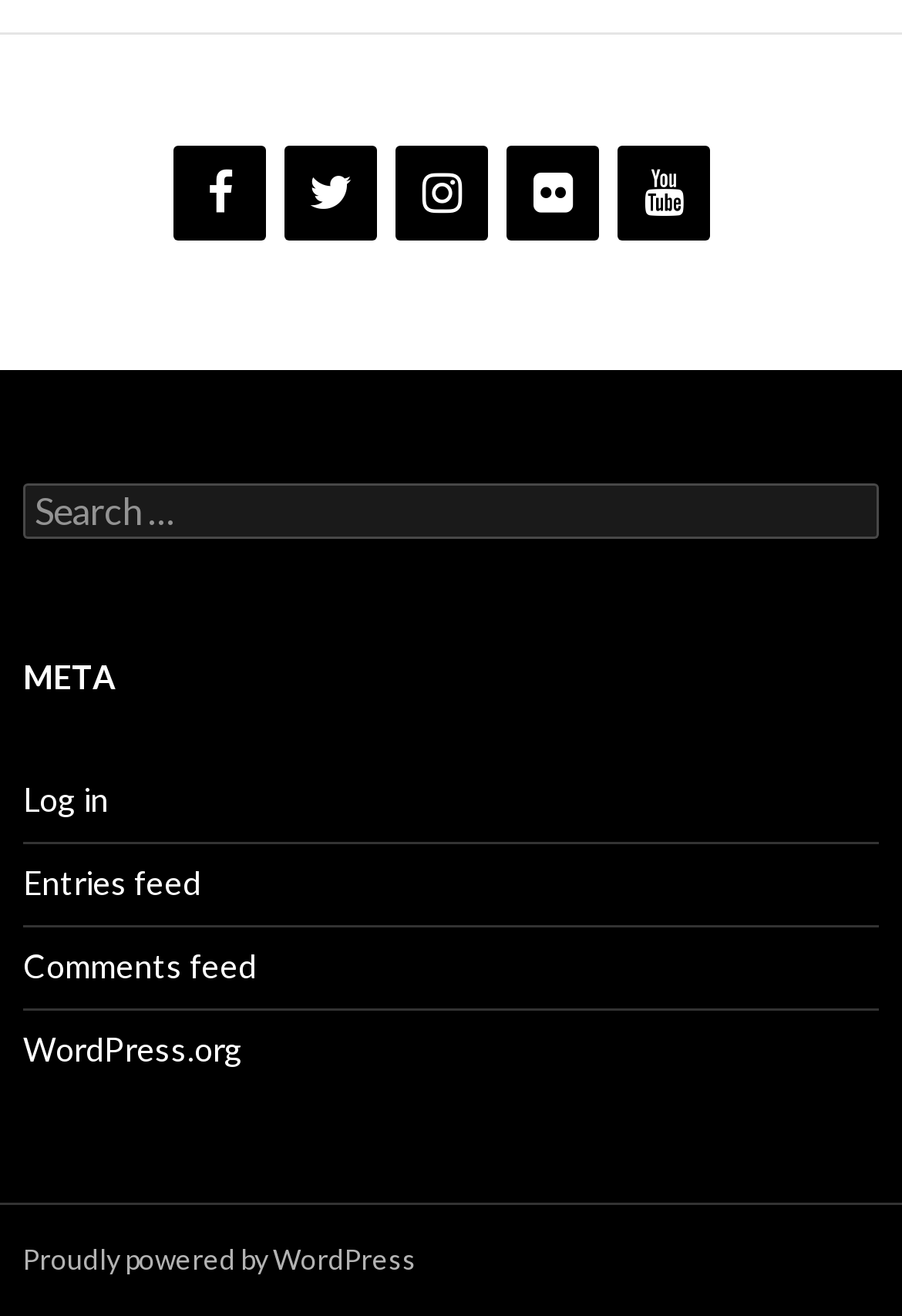Find the bounding box coordinates of the element's region that should be clicked in order to follow the given instruction: "Search for something". The coordinates should consist of four float numbers between 0 and 1, i.e., [left, top, right, bottom].

[0.026, 0.368, 0.974, 0.41]